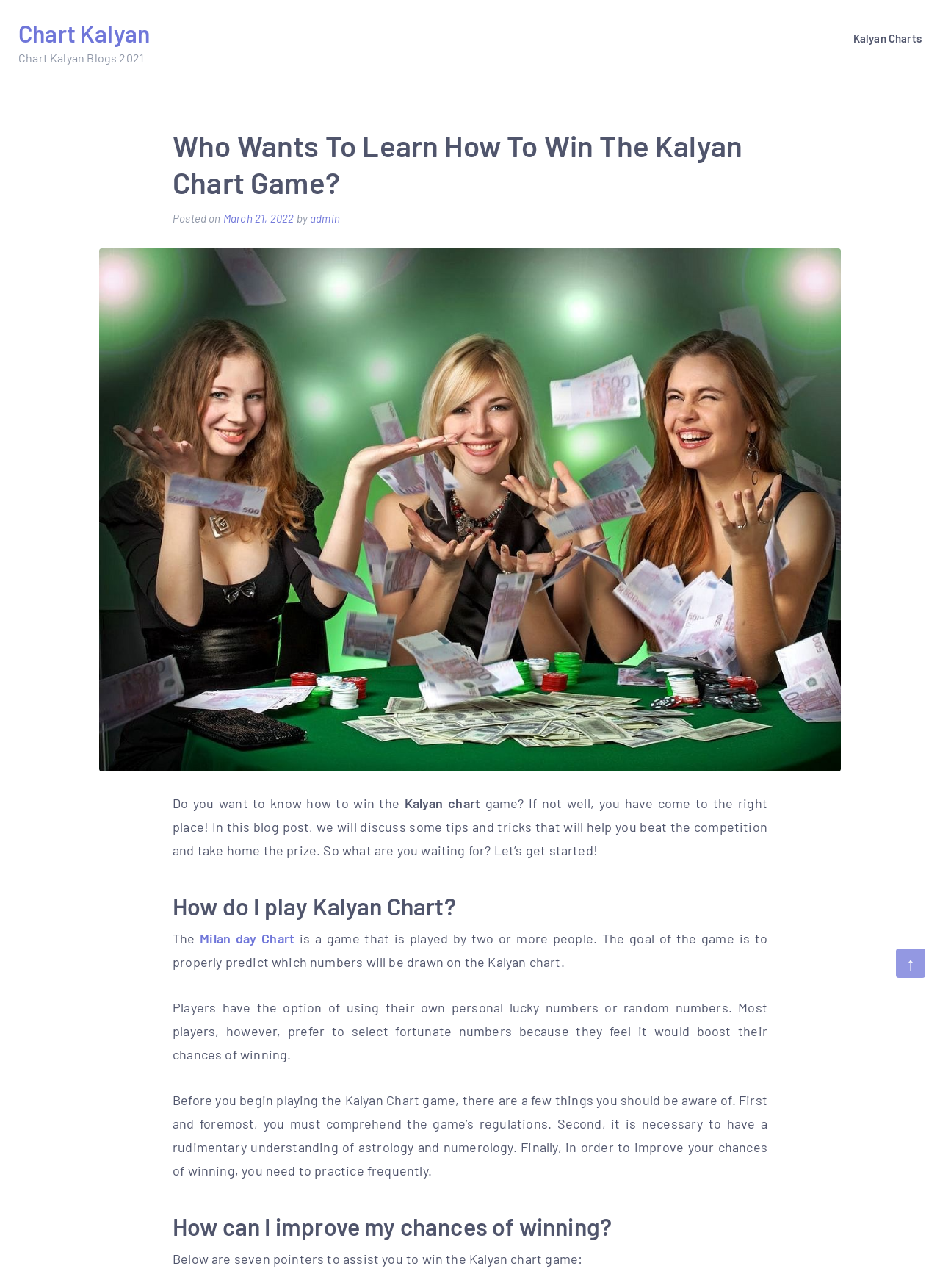Locate the UI element described by Milan day Chart in the provided webpage screenshot. Return the bounding box coordinates in the format (top-left x, top-left y, bottom-right x, bottom-right y), ensuring all values are between 0 and 1.

[0.213, 0.722, 0.313, 0.735]